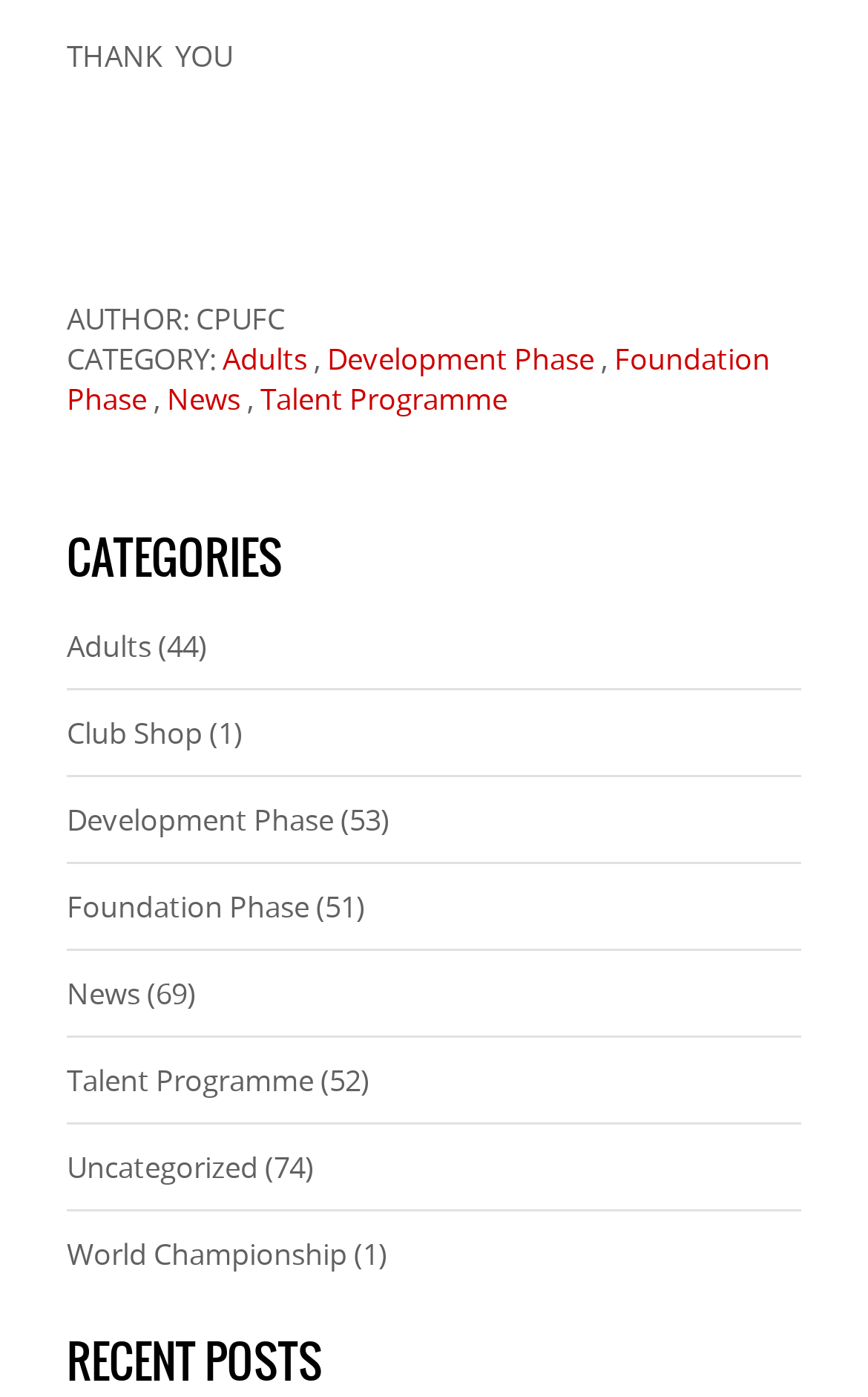Can you find the bounding box coordinates of the area I should click to execute the following instruction: "view Development Phase posts"?

[0.258, 0.572, 0.385, 0.601]